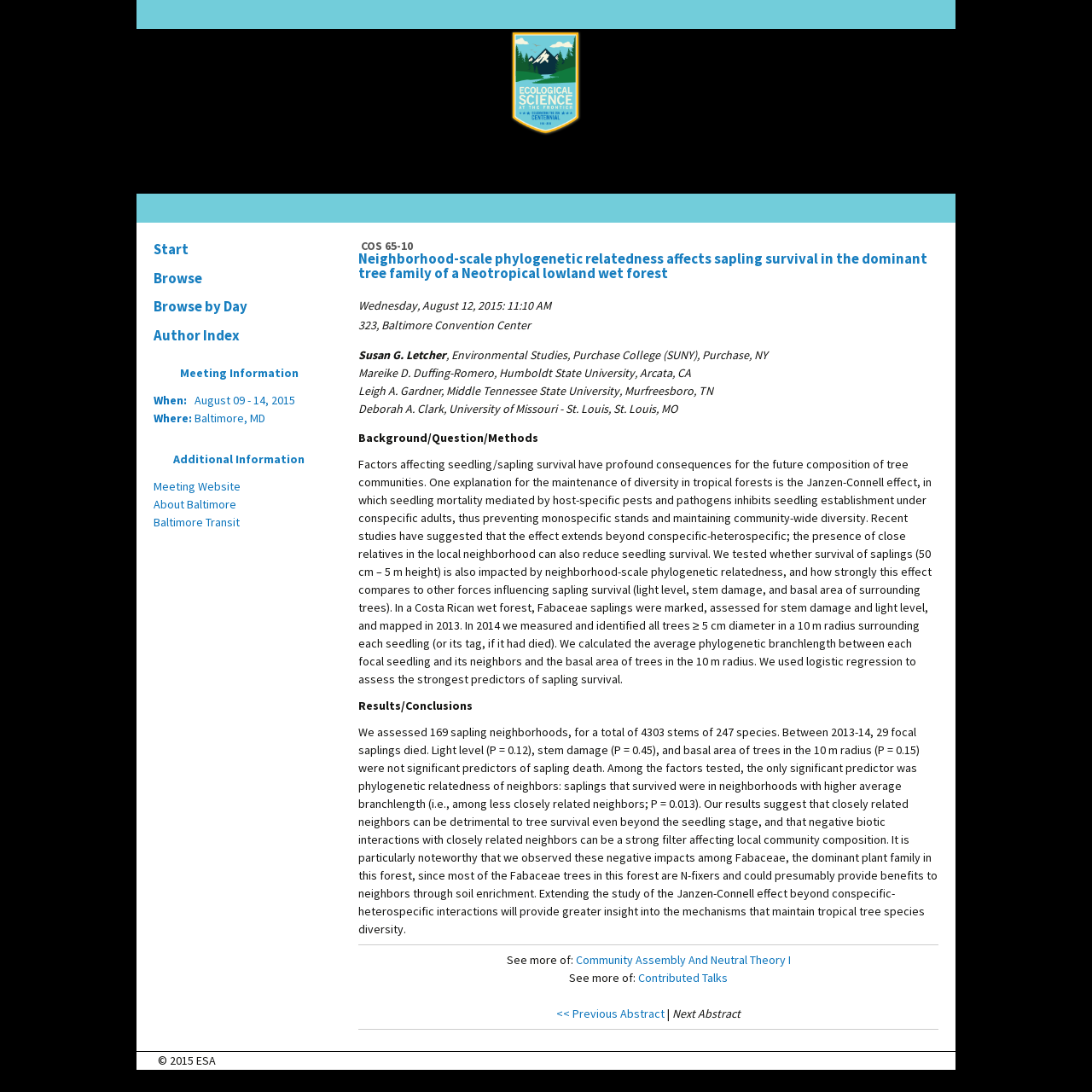Provide the bounding box coordinates for the UI element that is described as: "value="Search"".

None